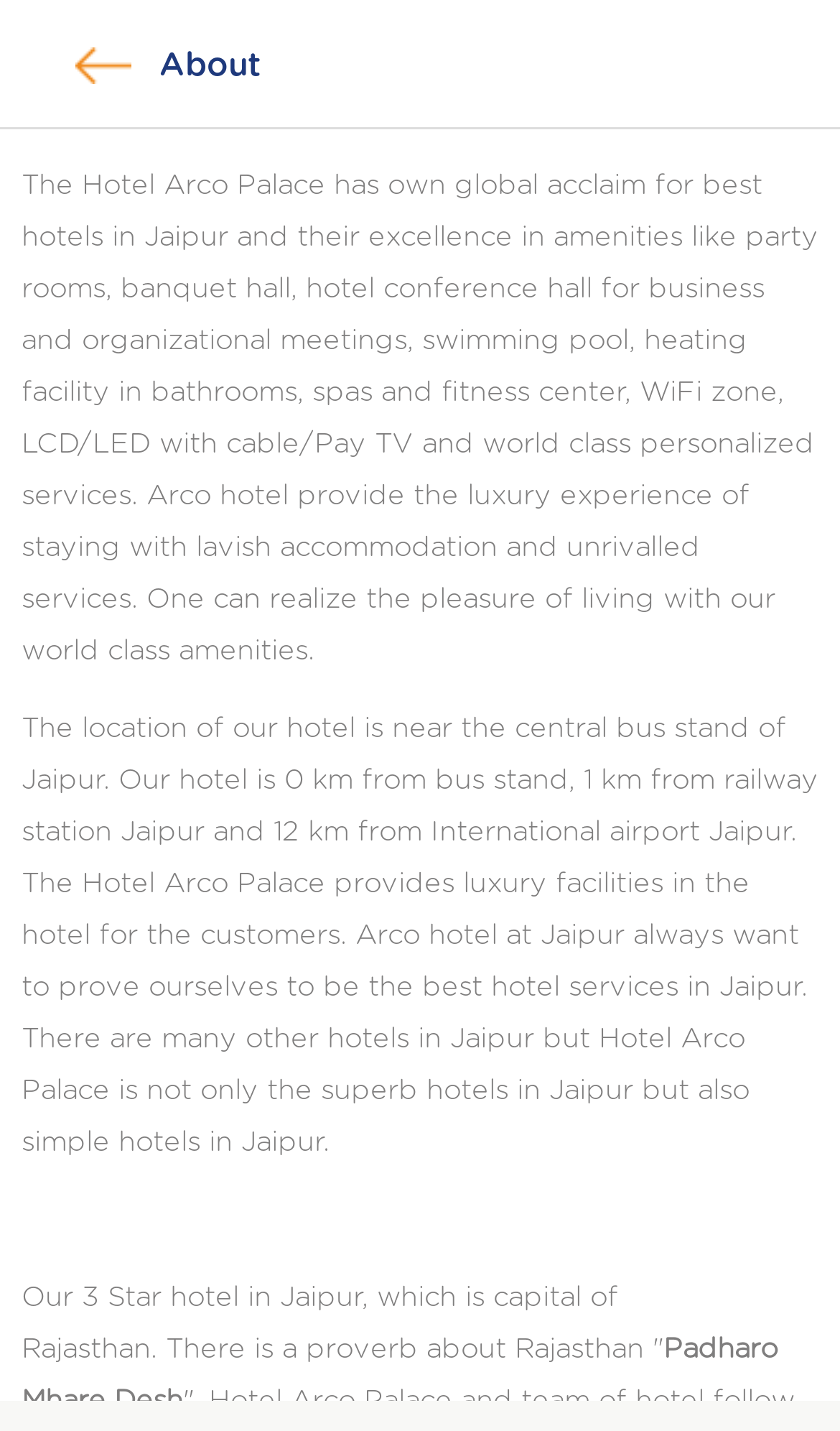What is the location of Hotel Arco Palace? Examine the screenshot and reply using just one word or a brief phrase.

Near bus stand and railway station